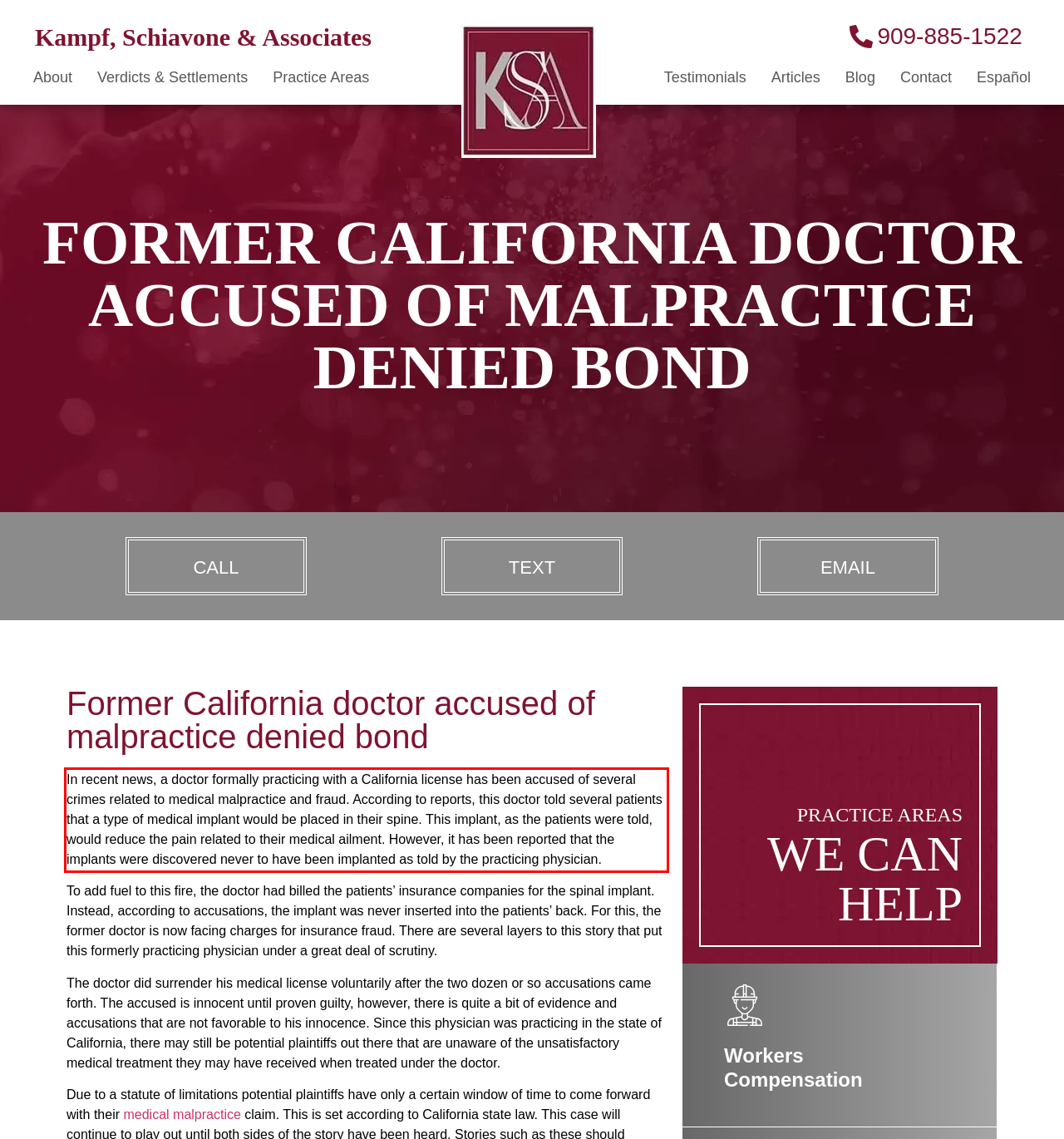Within the screenshot of the webpage, locate the red bounding box and use OCR to identify and provide the text content inside it.

In recent news, a doctor formally practicing with a California license has been accused of several crimes related to medical malpractice and fraud. According to reports, this doctor told several patients that a type of medical implant would be placed in their spine. This implant, as the patients were told, would reduce the pain related to their medical ailment. However, it has been reported that the implants were discovered never to have been implanted as told by the practicing physician.